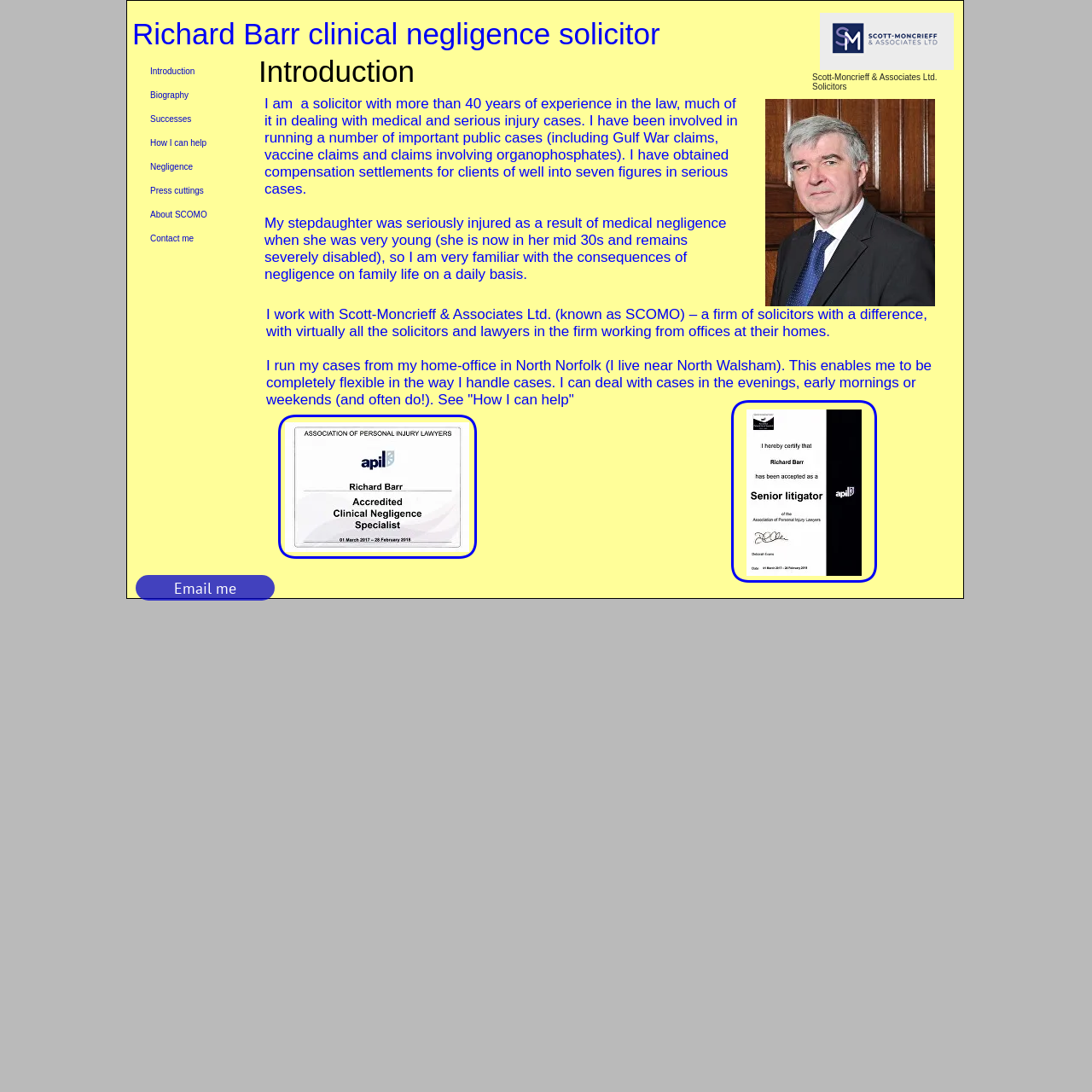Find the bounding box coordinates of the area to click in order to follow the instruction: "View APIL clin neg cert 3-17".

[0.261, 0.387, 0.43, 0.505]